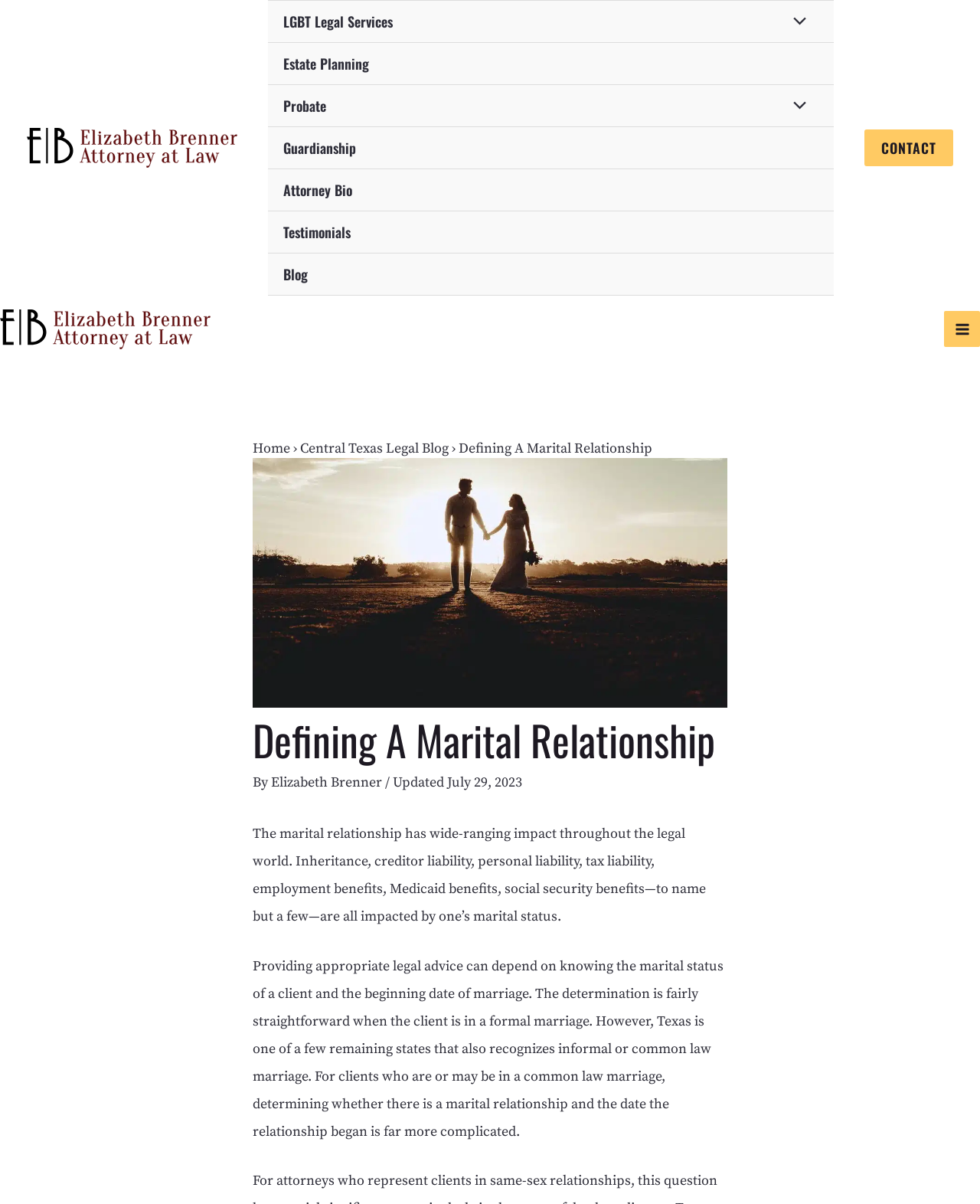Specify the bounding box coordinates for the region that must be clicked to perform the given instruction: "Click the 'Home' link".

[0.258, 0.365, 0.296, 0.38]